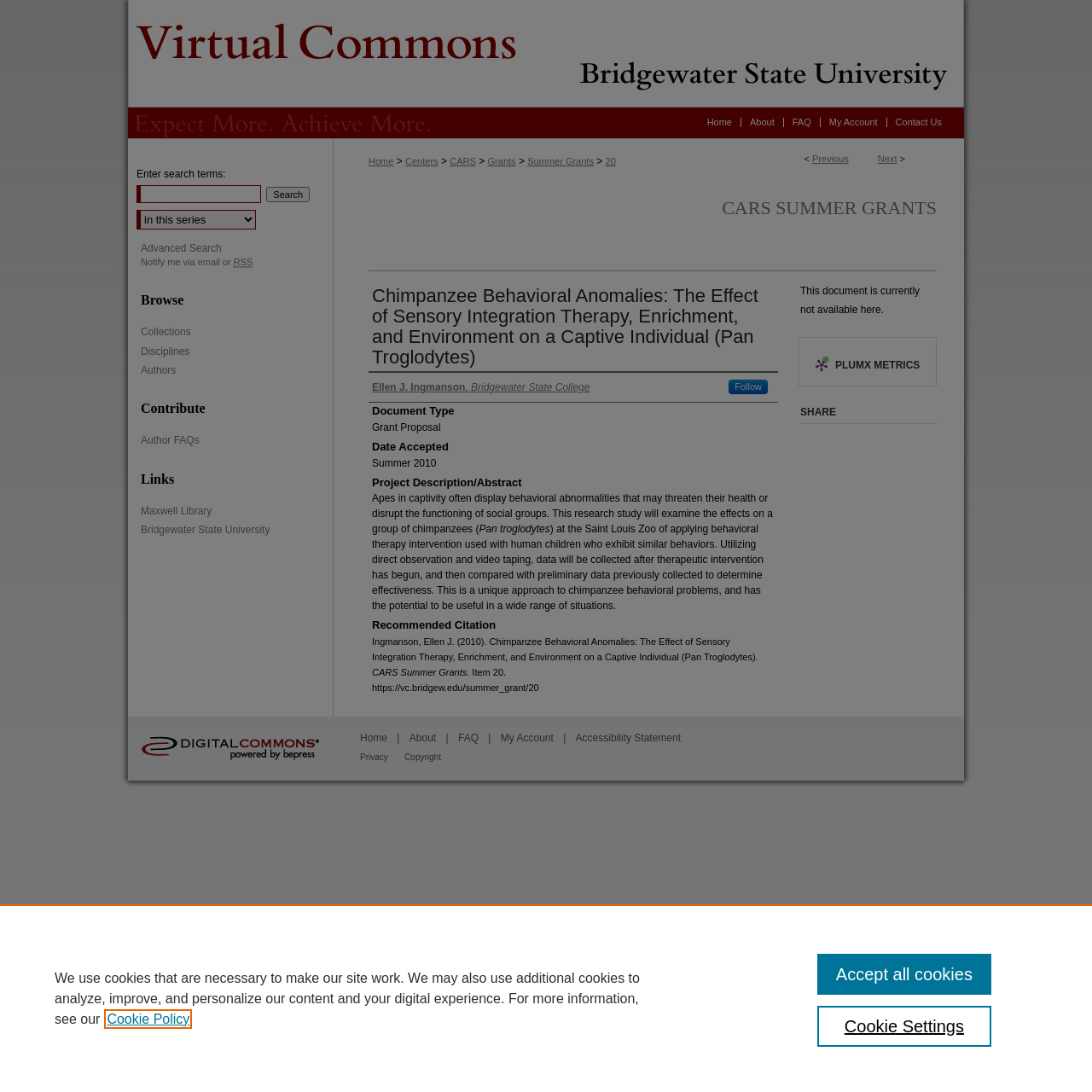Extract the bounding box coordinates for the described element: "Bridgewater State University". The coordinates should be represented as four float numbers between 0 and 1: [left, top, right, bottom].

[0.129, 0.48, 0.305, 0.491]